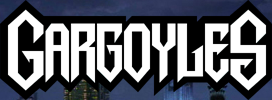Analyze the image and deliver a detailed answer to the question: What type of creatures are central to the series?

The title 'GARGOYLES' and the description of the series revolving around mythical creatures coming to life after dark imply that gargoyles are the central and main characters of the show.